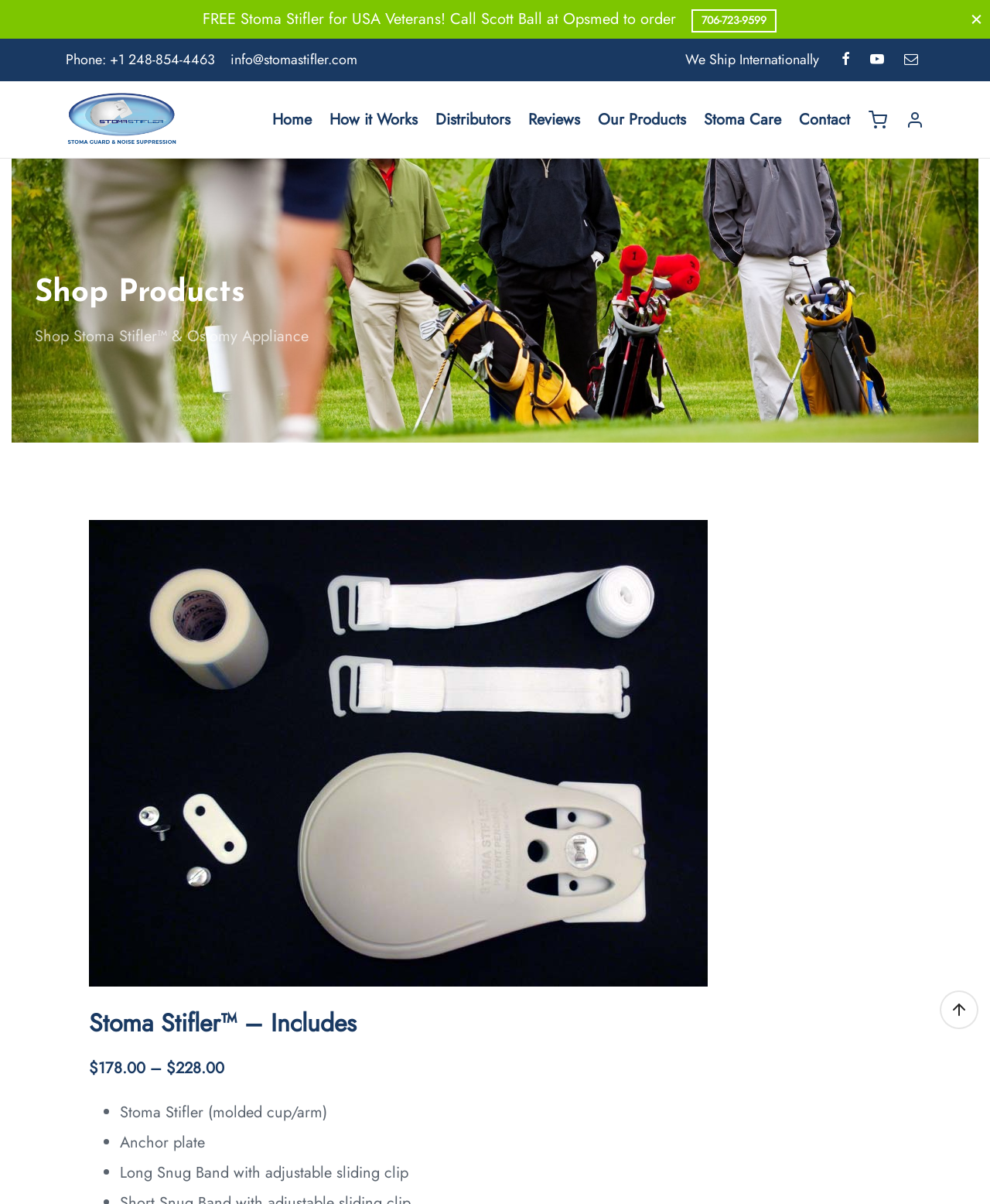What is the third item included in Stoma Stifler?
Please utilize the information in the image to give a detailed response to the question.

I found the third item by looking at the list of items included in Stoma Stifler, which are marked with bullet points. The third item is 'Long Snug Band with adjustable sliding clip'.